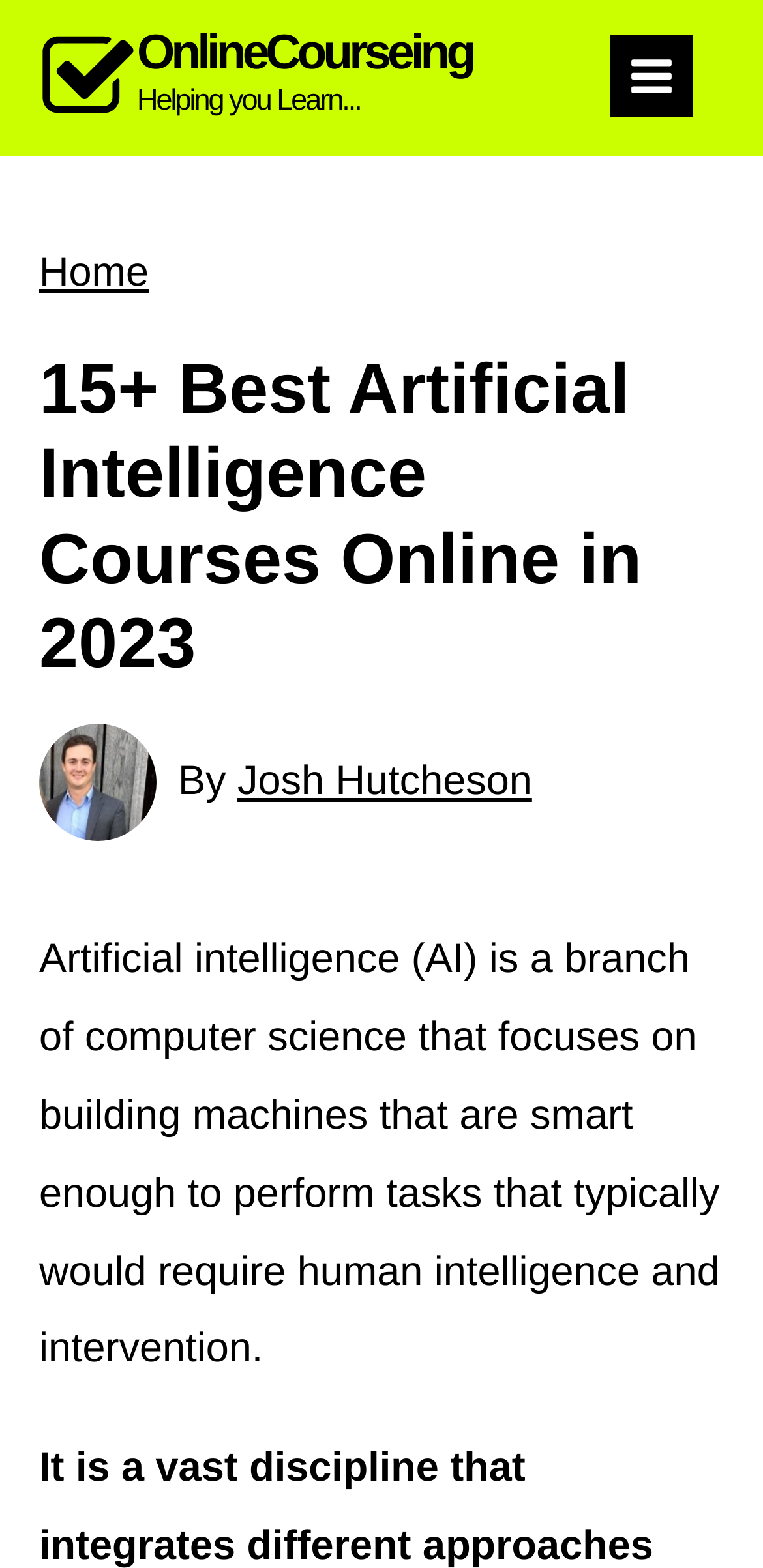What is the section above the heading?
Analyze the image and provide a thorough answer to the question.

The section above the heading is a navigation section, specifically a 'breadcrumbs' section, which is indicated by the element 'navigation' with the text 'breadcrumbs'. This section likely provides a navigation path for the user.